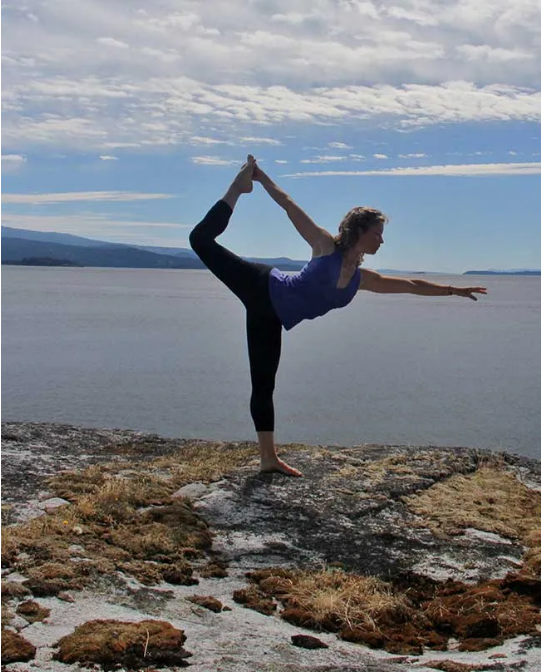What is the color of the sky in the background?
Using the image, give a concise answer in the form of a single word or short phrase.

Blue